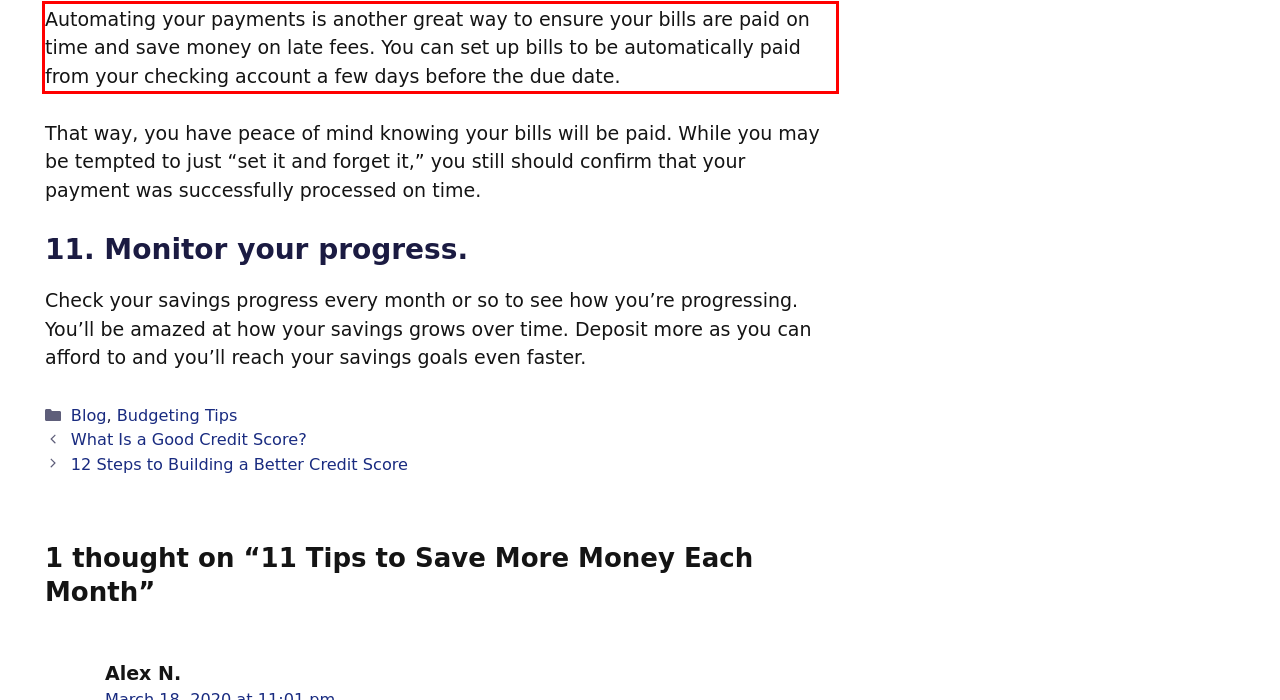Identify and transcribe the text content enclosed by the red bounding box in the given screenshot.

Automating your payments is another great way to ensure your bills are paid on time and save money on late fees. You can set up bills to be automatically paid from your checking account a few days before the due date.